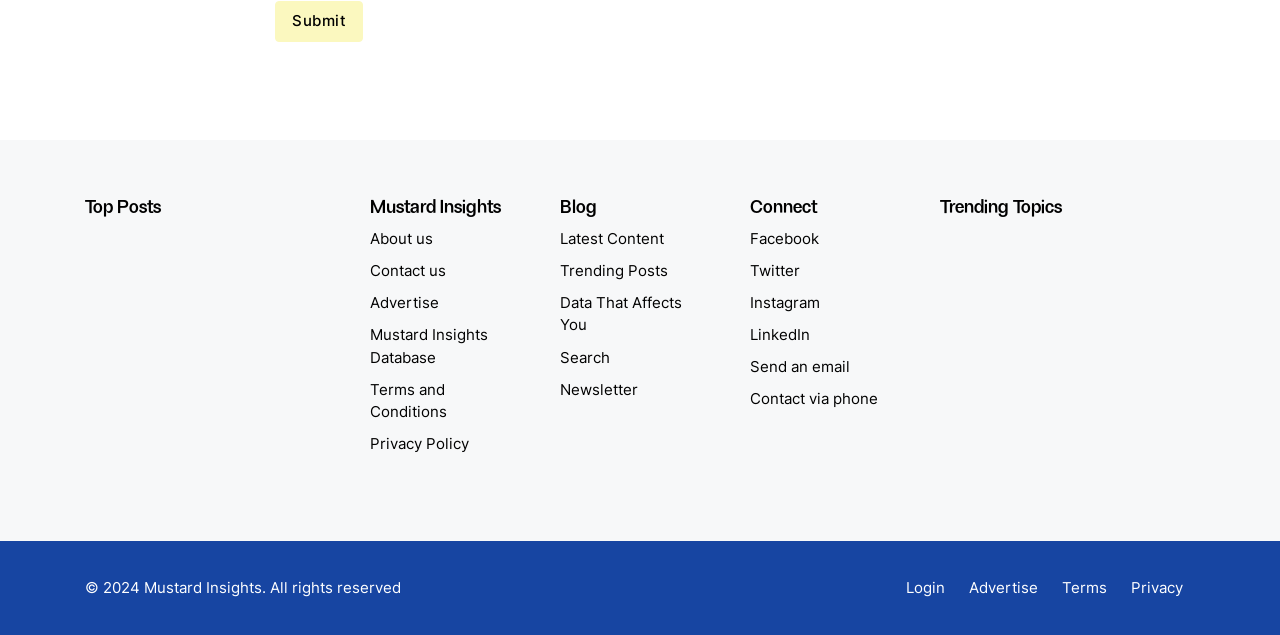Extract the bounding box for the UI element that matches this description: "Terms and Conditions".

[0.289, 0.589, 0.414, 0.675]